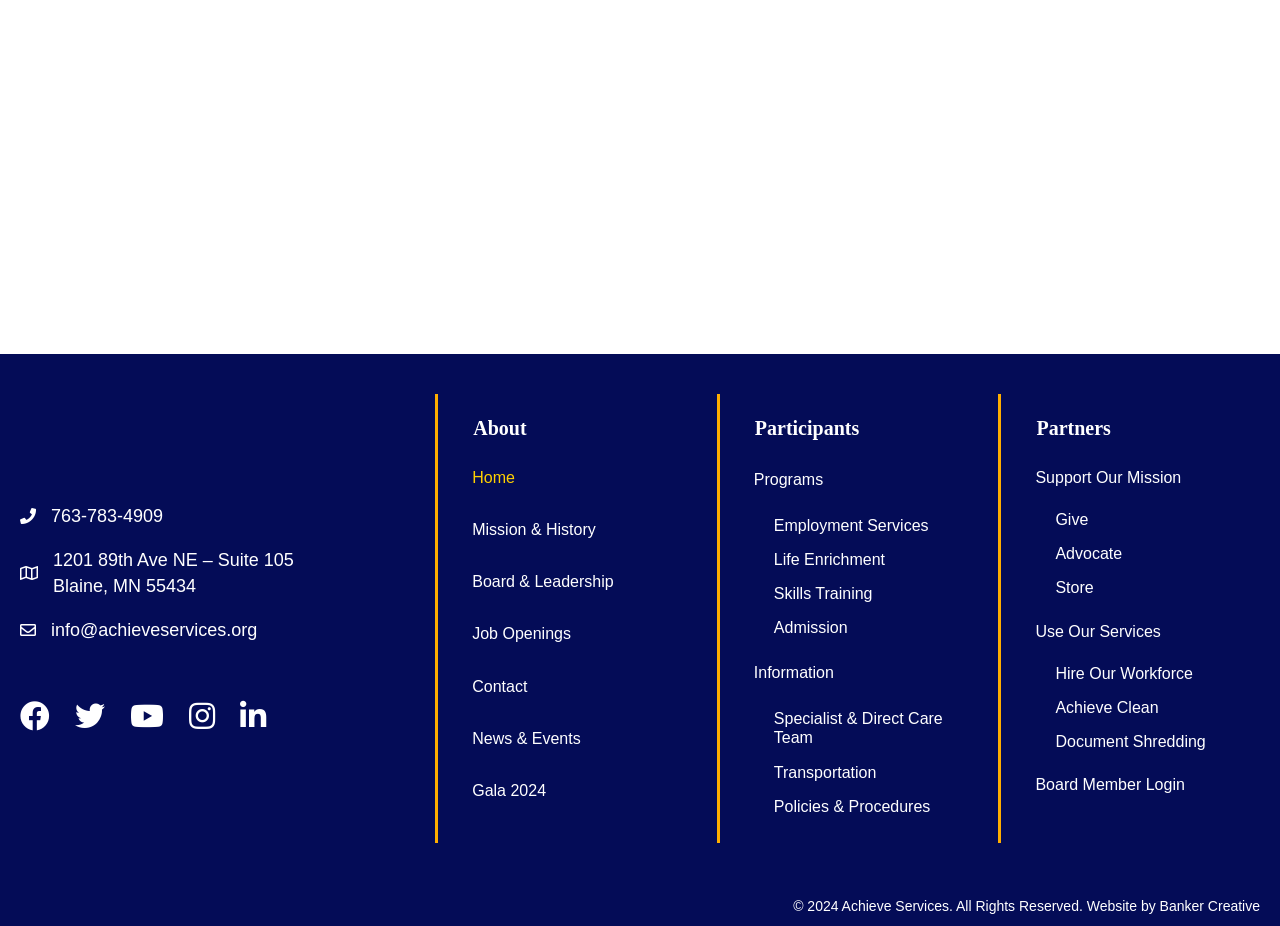Determine the bounding box coordinates for the element that should be clicked to follow this instruction: "Contact Achieve Services". The coordinates should be given as four float numbers between 0 and 1, in the format [left, top, right, bottom].

[0.04, 0.667, 0.201, 0.695]